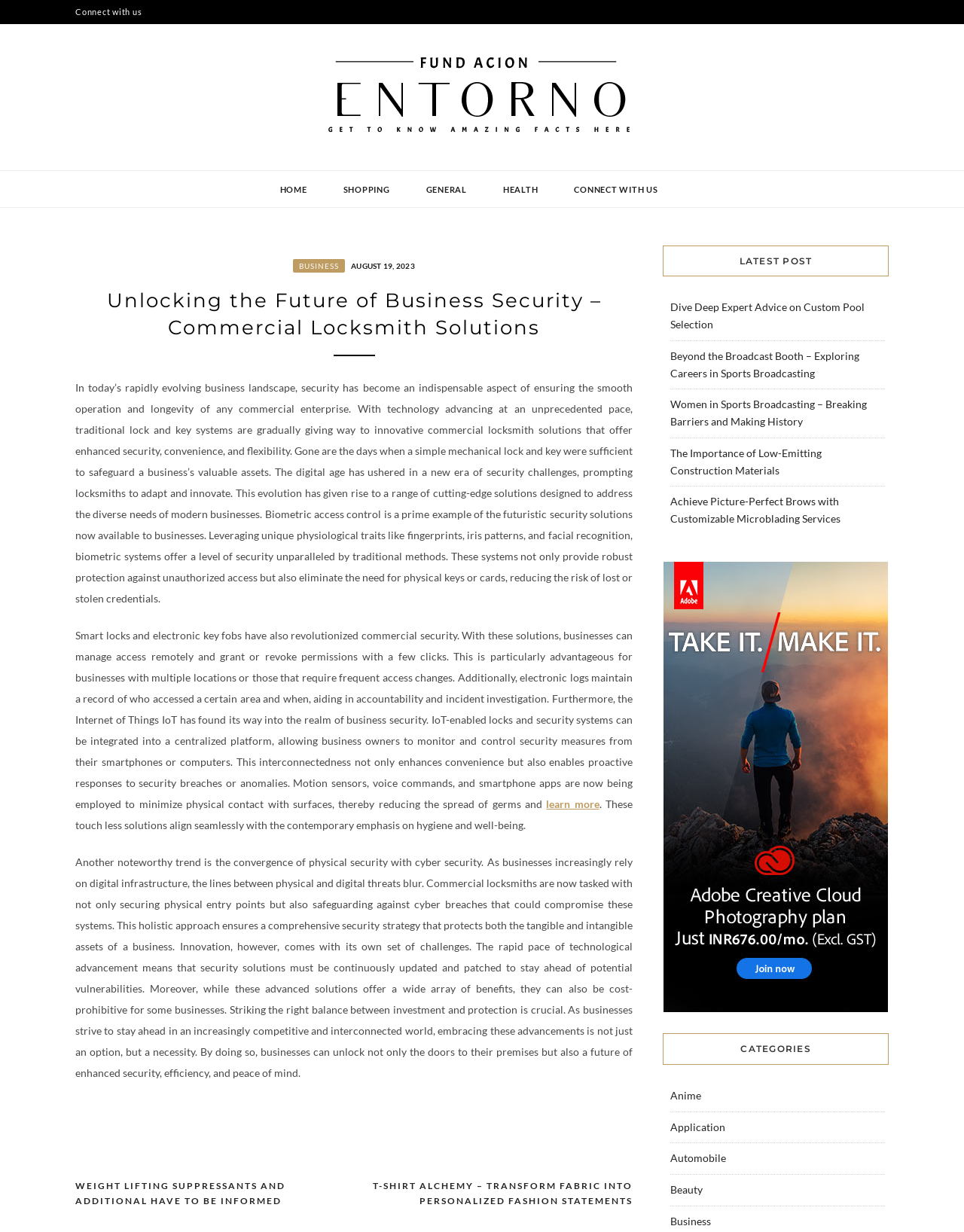Find the bounding box coordinates for the element that must be clicked to complete the instruction: "Explore the 'Business' category". The coordinates should be four float numbers between 0 and 1, indicated as [left, top, right, bottom].

[0.695, 0.986, 0.738, 0.996]